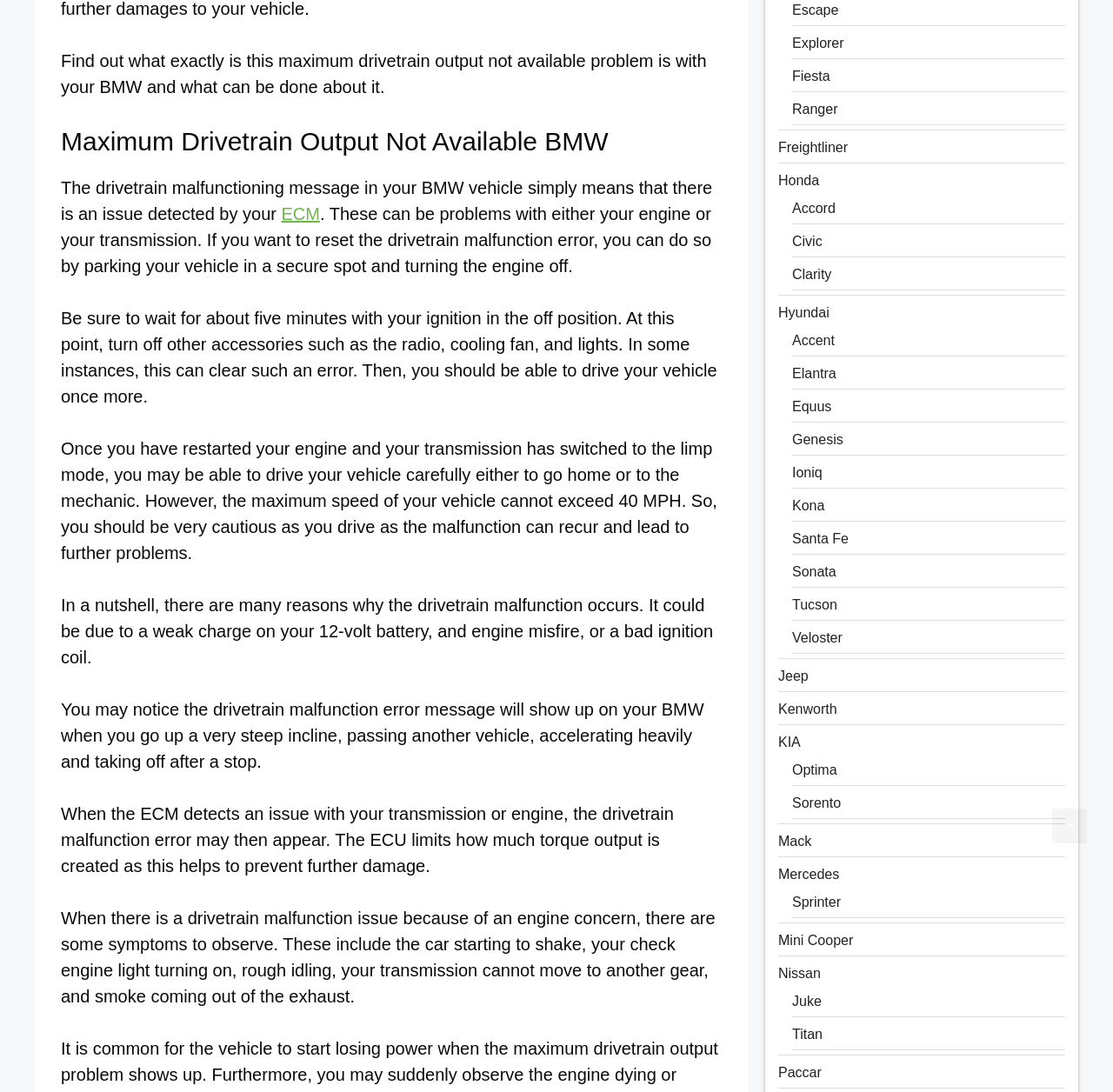Please give a succinct answer using a single word or phrase:
What is the purpose of the ECM in a BMW vehicle?

Detects issues with transmission or engine